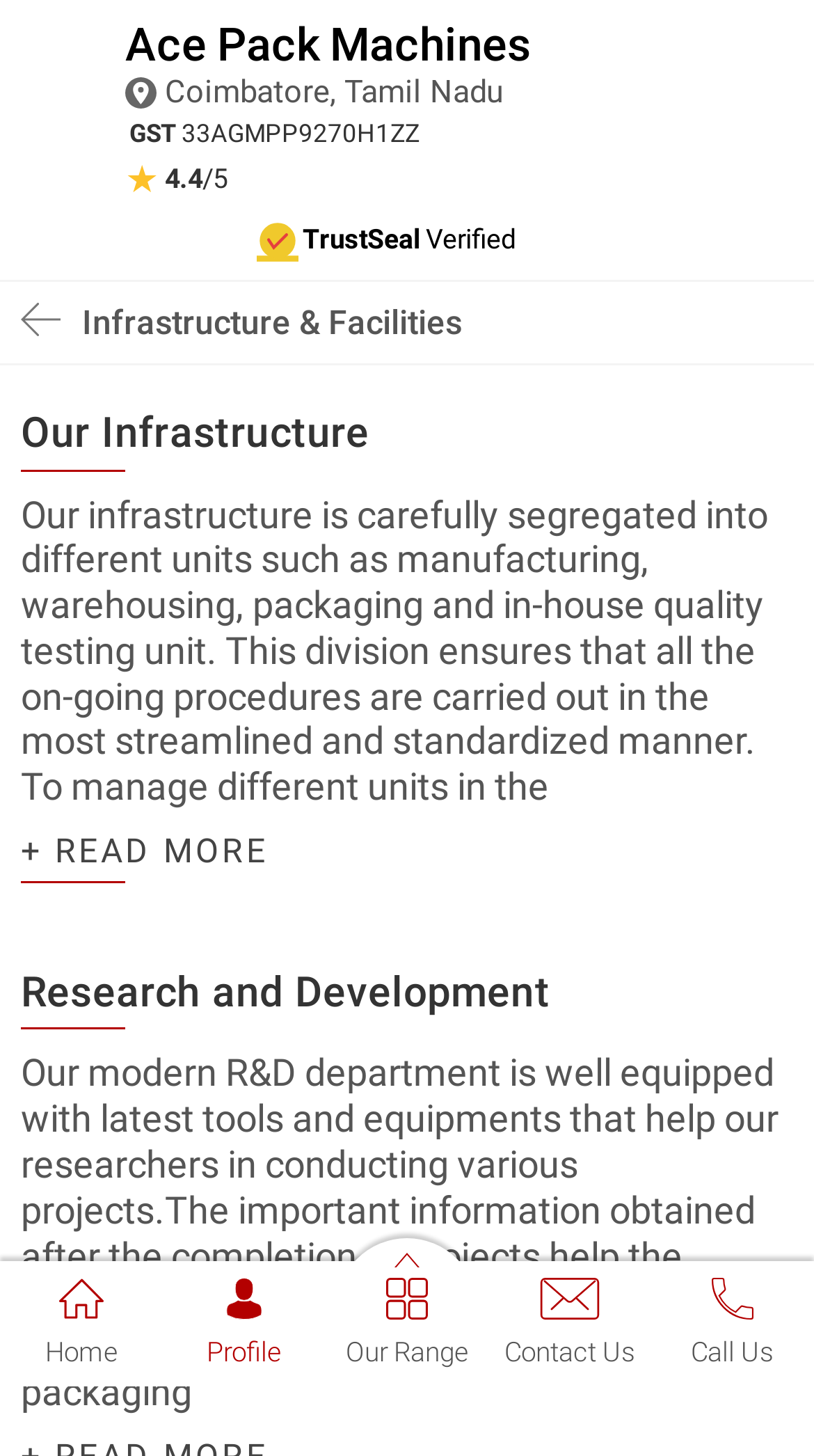Locate the bounding box coordinates of the region to be clicked to comply with the following instruction: "Click the Our Range link". The coordinates must be four float numbers between 0 and 1, in the form [left, top, right, bottom].

[0.4, 0.866, 0.6, 0.94]